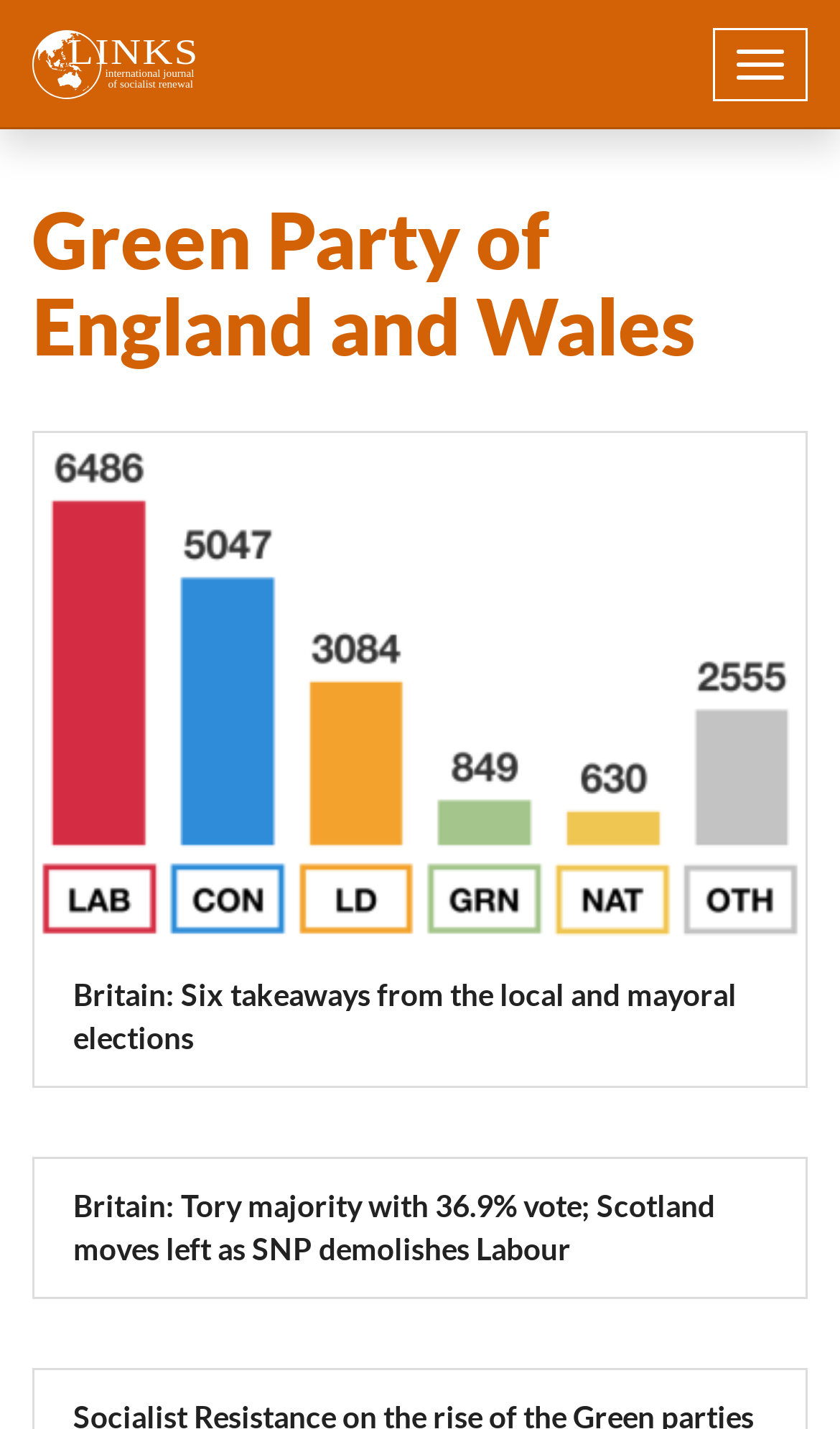Give a short answer to this question using one word or a phrase:
How many links are directly below the 'Green Party of England and Wales' heading?

3